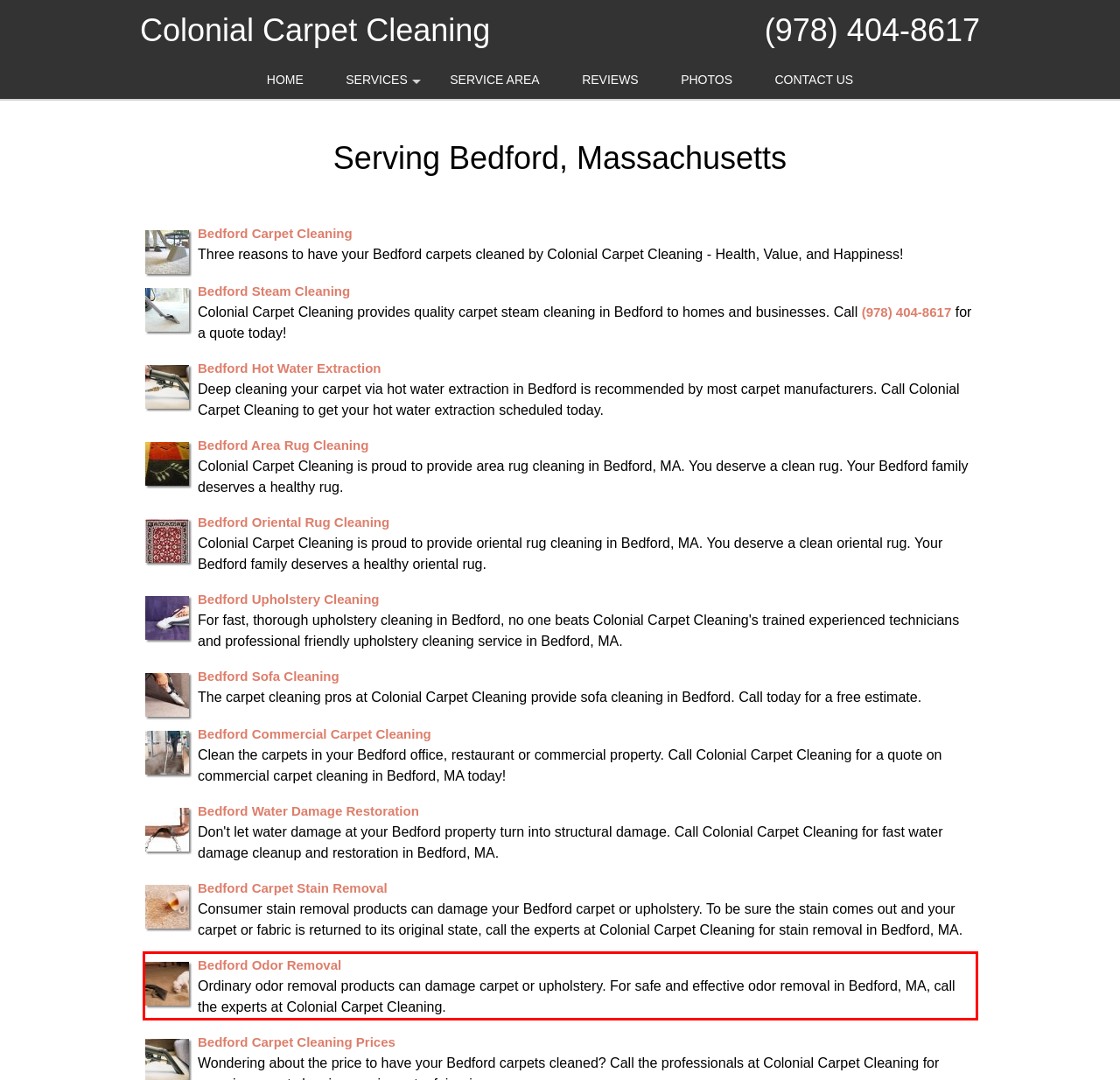Examine the screenshot of the webpage, locate the red bounding box, and generate the text contained within it.

Bedford Odor Removal Ordinary odor removal products can damage carpet or upholstery. For safe and effective odor removal in Bedford, MA, call the experts at Colonial Carpet Cleaning.